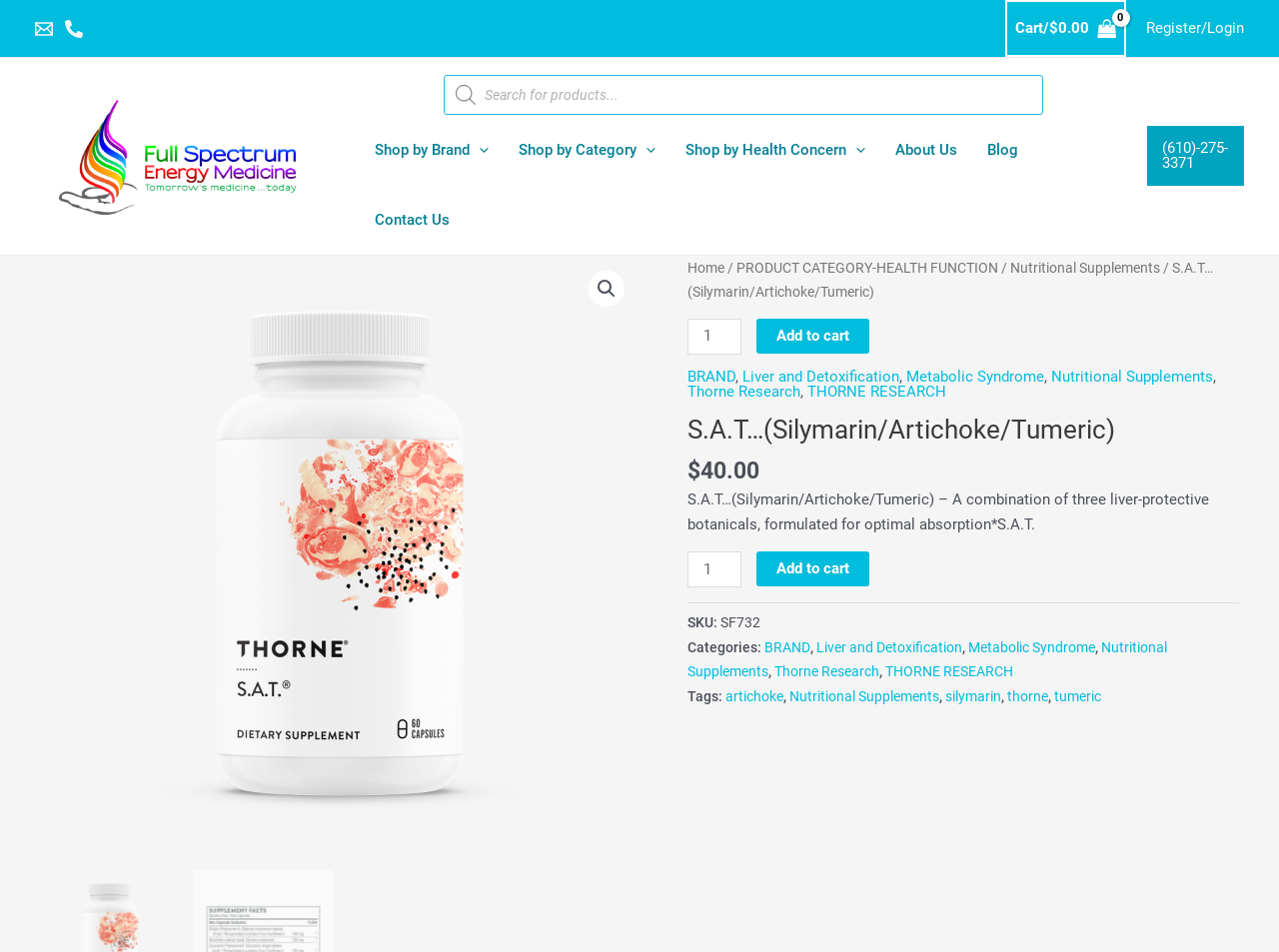Mark the bounding box of the element that matches the following description: "alt="Full Spectrum Energy Medicine logo"".

[0.027, 0.153, 0.254, 0.172]